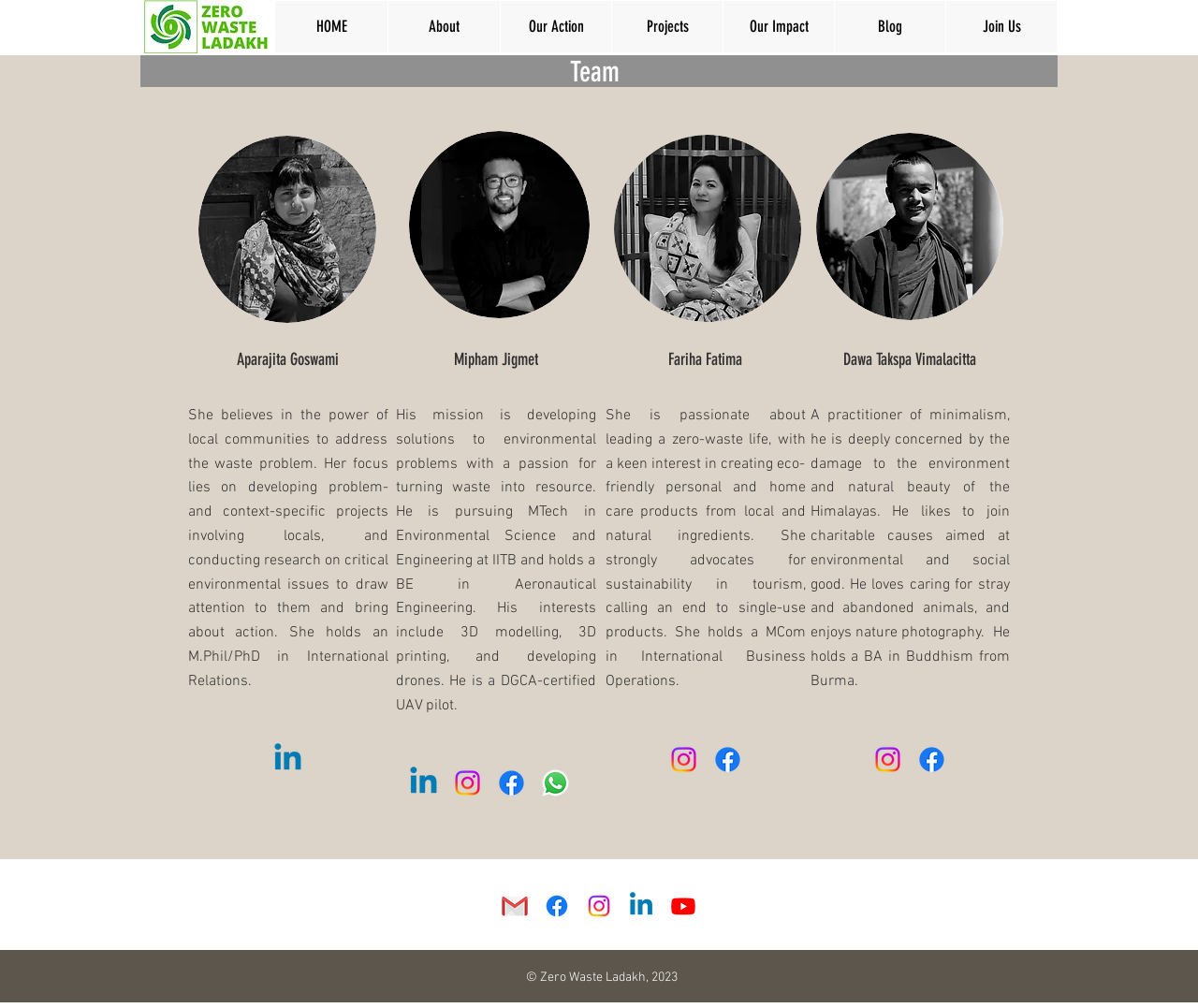Provide a thorough summary of the webpage.

The webpage is about Zero Waste Ladakh, an action group focused on reducing waste, conserving resources, and preserving the natural beauty of the high-altitude region. 

At the top of the page, there is a logo with the name "Zero Waste Ladakh" on the left side, and a navigation menu on the right side with links to different sections of the website, including "HOME", "About", "Our Action", "Projects", "Our Impact", "Blog", and "Join Us".

Below the navigation menu, there is a main section that takes up most of the page. This section is divided into four columns, each featuring a team member with their photo, name, and a brief description of their background and interests. The team members are Aparajita Goswami, Mipham Jigmet, Fariha Fatima, and Dawa Takspa Vimalacitta. Each team member's section also includes a social media bar with links to their profiles on platforms like LinkedIn, Instagram, Facebook, and WhatsApp.

Above the team members' sections, there is a heading that reads "Team". Below the team members' sections, there is a pink sugar image that spans the entire width of the page. 

At the bottom of the page, there is a social media bar with links to Zero Waste Ladakh's profiles on Gmail, Facebook, Instagram, LinkedIn, and YouTube. 

Finally, at the very bottom of the page, there is a copyright notice that reads "© Zero Waste Ladakh, 2023".